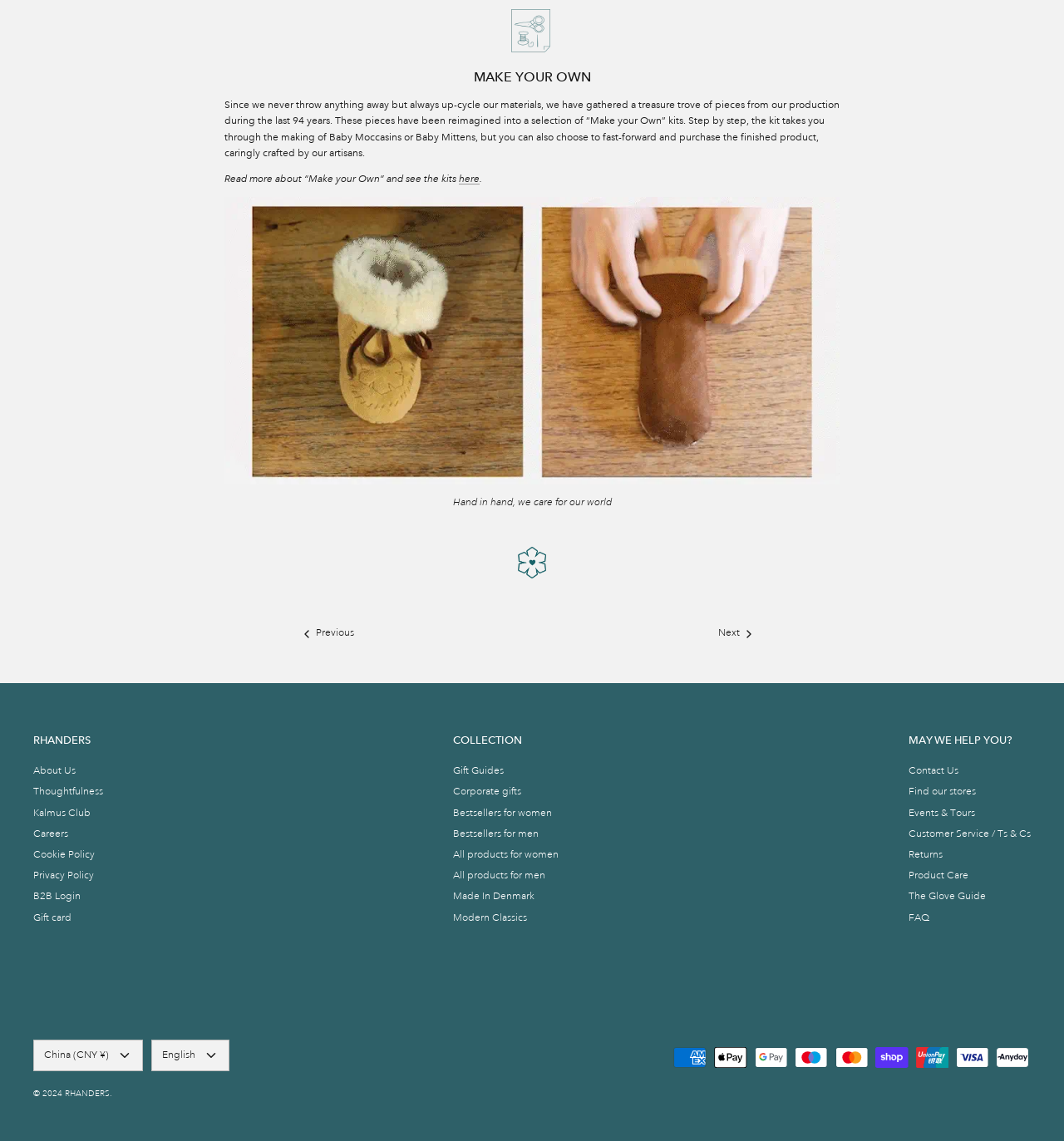Could you determine the bounding box coordinates of the clickable element to complete the instruction: "Select 'China (CNY ¥)' as currency"? Provide the coordinates as four float numbers between 0 and 1, i.e., [left, top, right, bottom].

[0.031, 0.911, 0.134, 0.939]